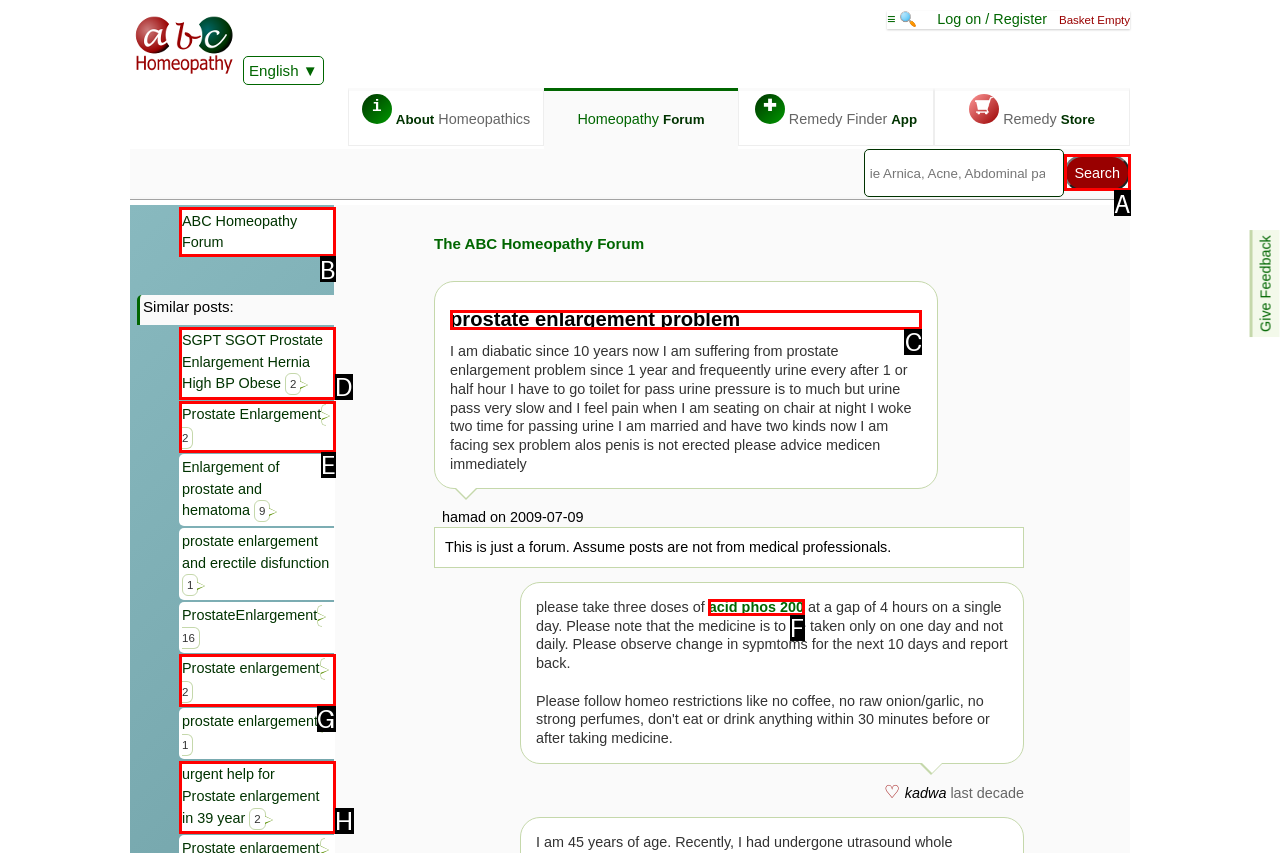Determine the letter of the element you should click to carry out the task: Read about prostate enlargement problem
Answer with the letter from the given choices.

C